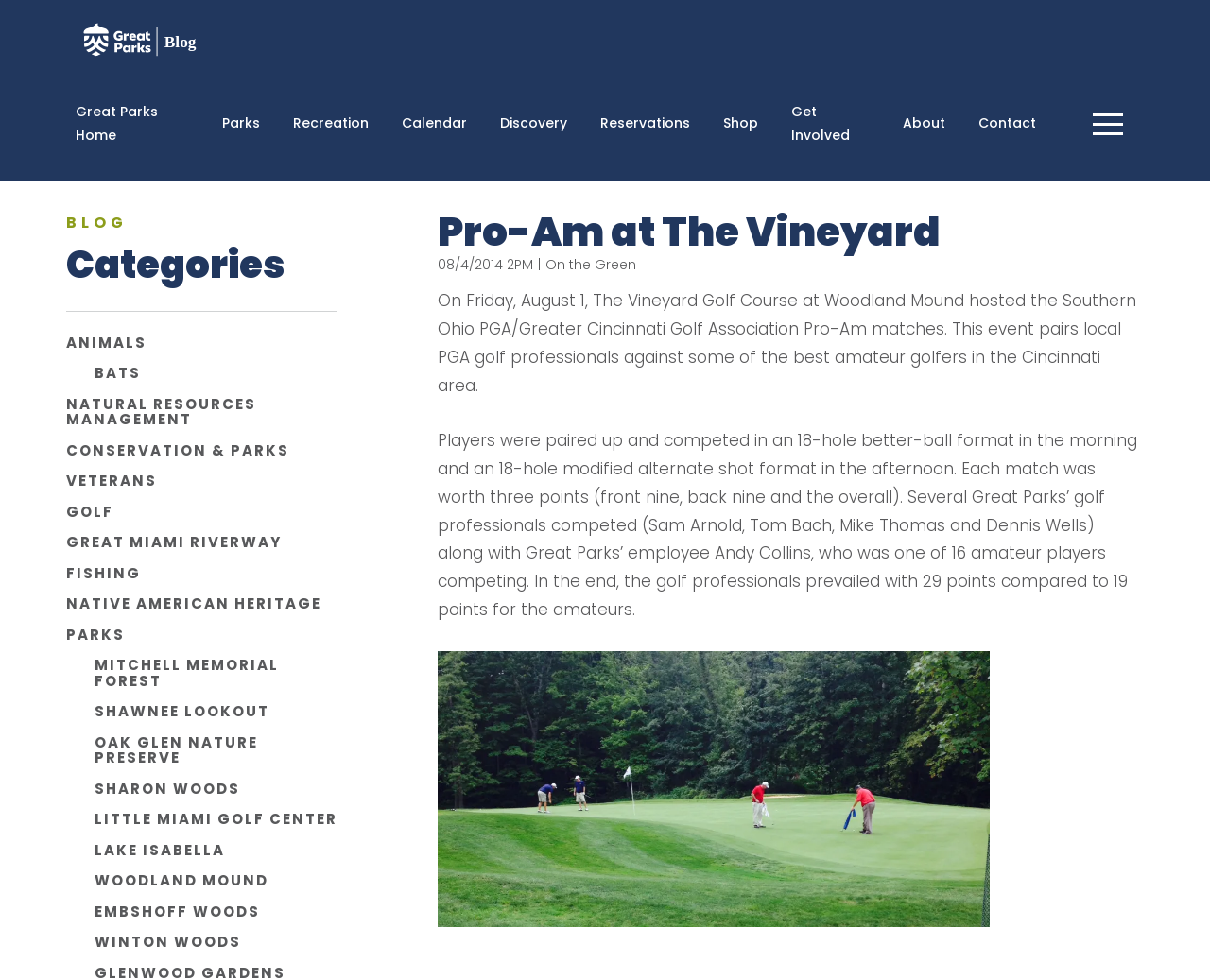With reference to the screenshot, provide a detailed response to the question below:
How many points did the golf professionals score?

The text states 'In the end, the golf professionals prevailed with 29 points compared to 19 points for the amateurs.'